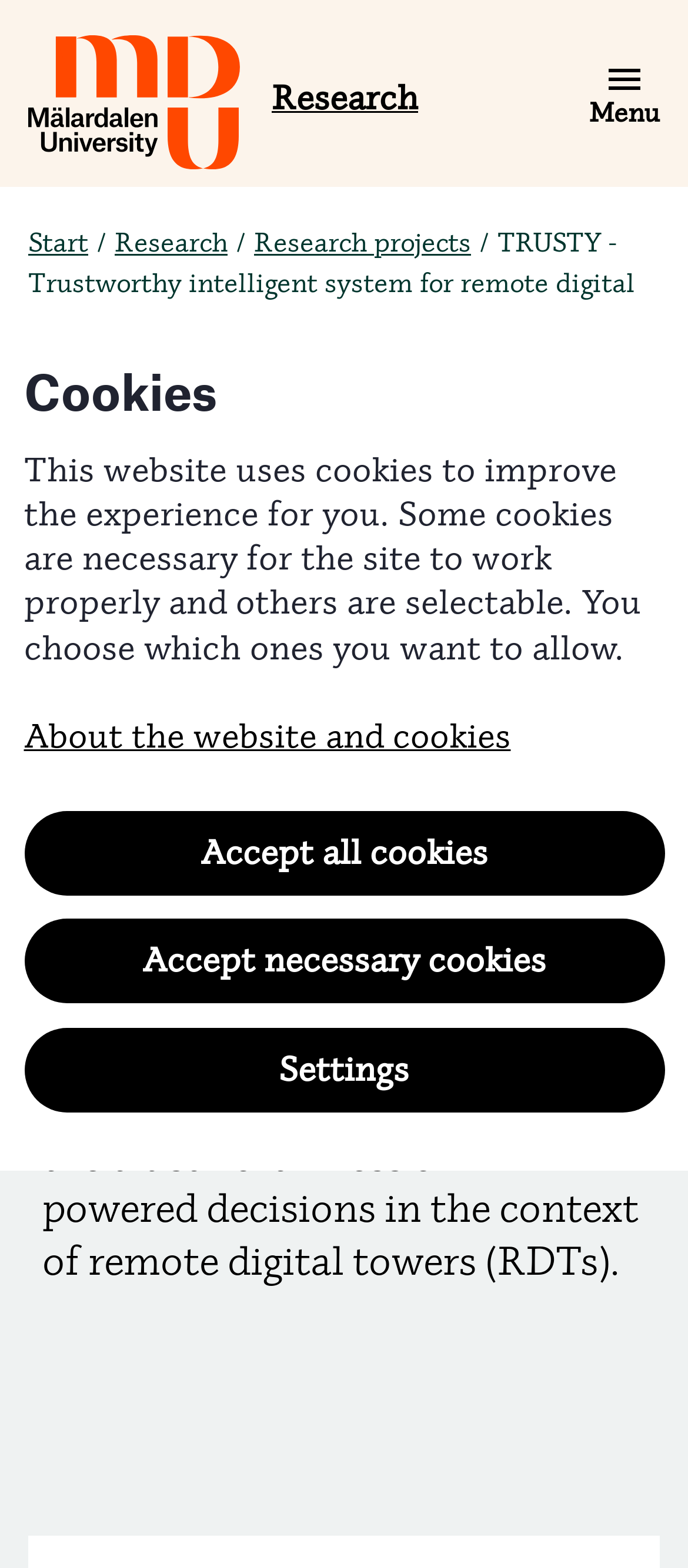What is the name of the university?
Use the screenshot to answer the question with a single word or phrase.

Mälardalen University